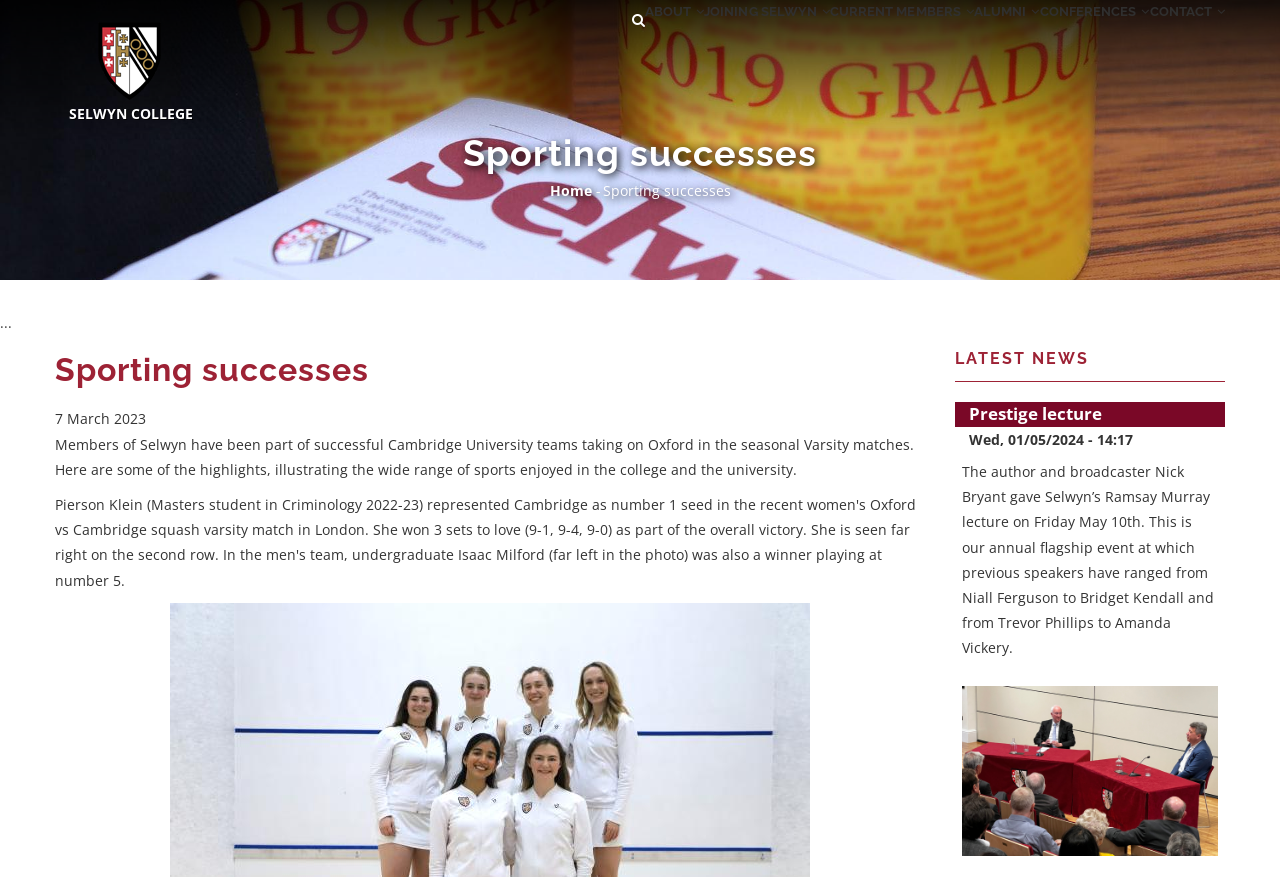Please locate the bounding box coordinates of the element that should be clicked to complete the given instruction: "Click on the 'Home' link".

[0.054, 0.045, 0.127, 0.066]